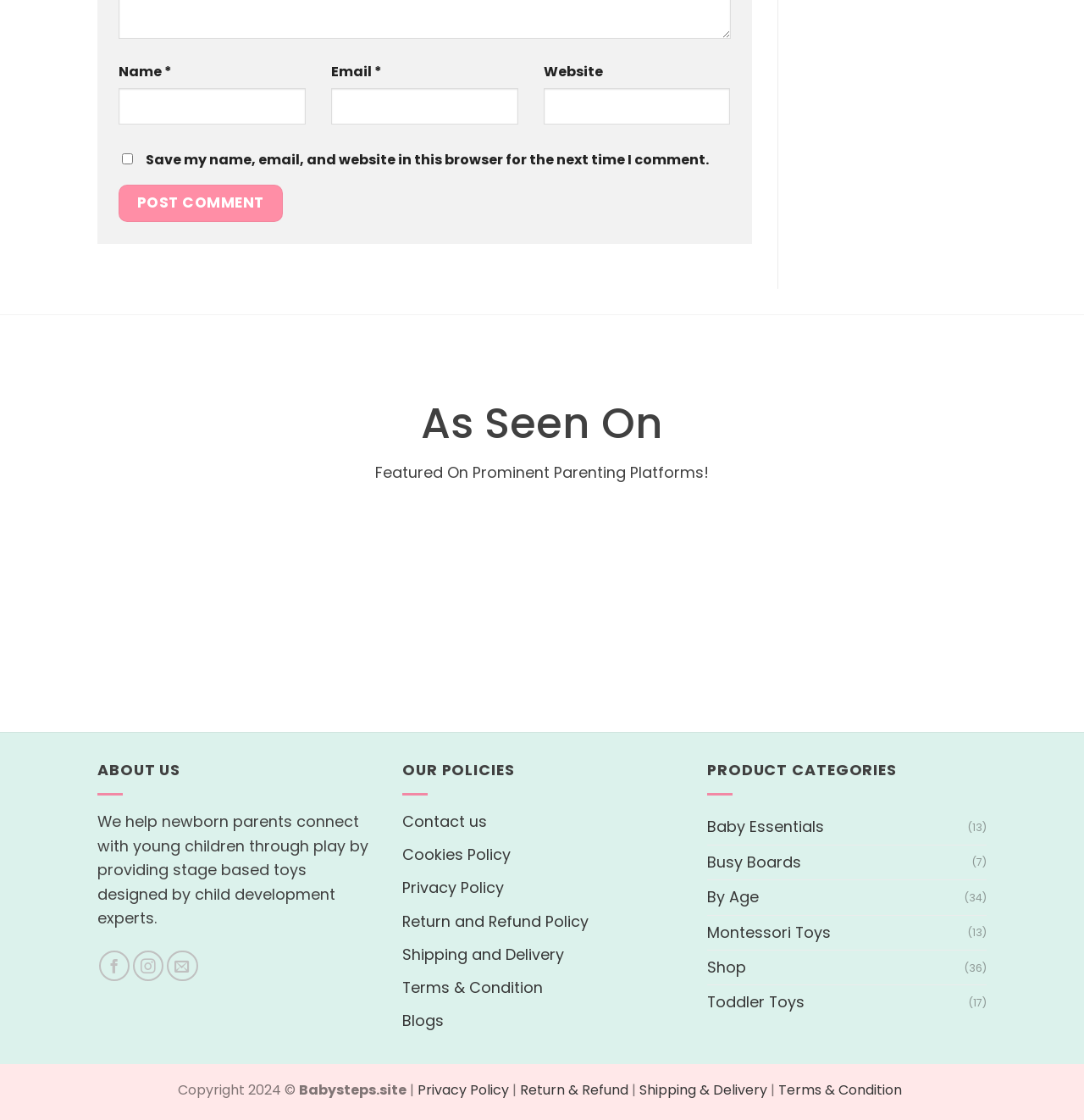How many links are listed under 'OUR POLICIES'?
Please provide a single word or phrase as your answer based on the screenshot.

7